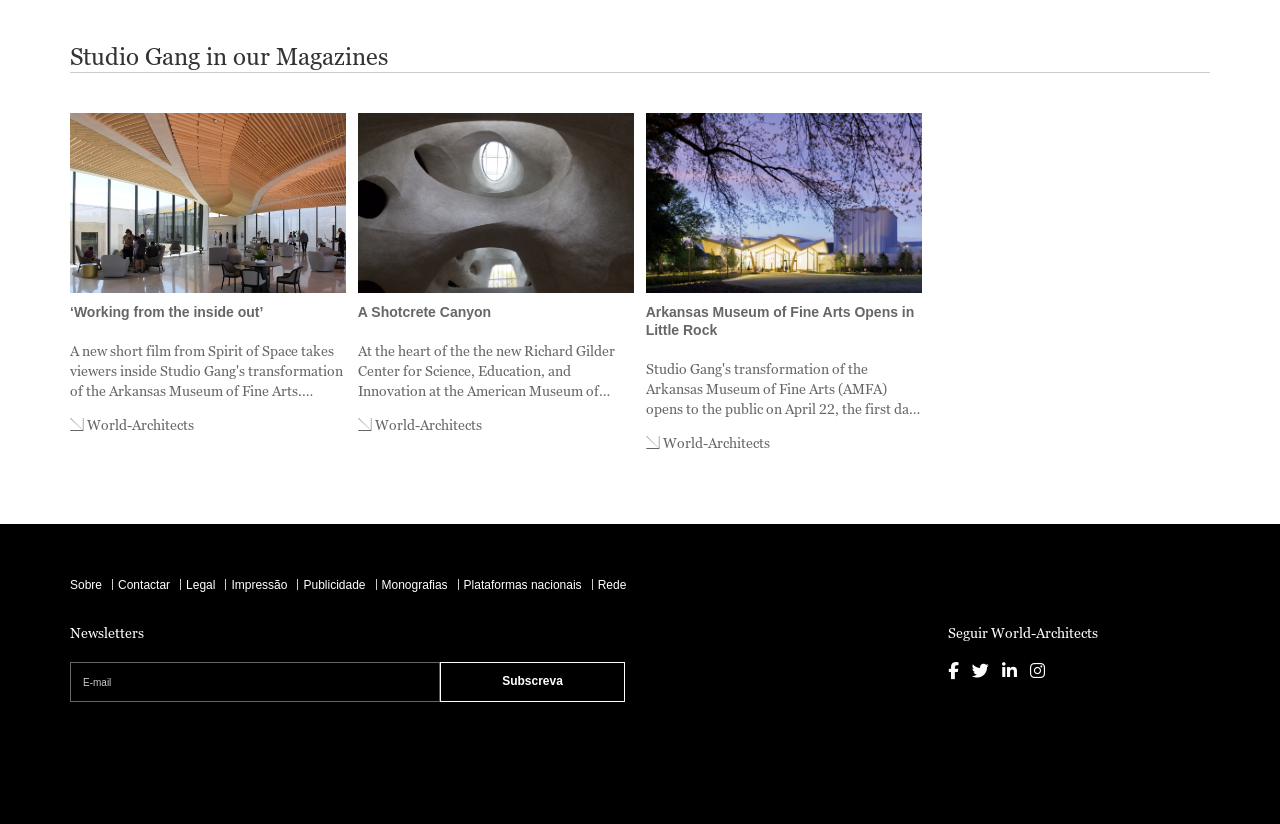Kindly determine the bounding box coordinates for the clickable area to achieve the given instruction: "Follow World-Architects on social media".

[0.74, 0.805, 0.816, 0.826]